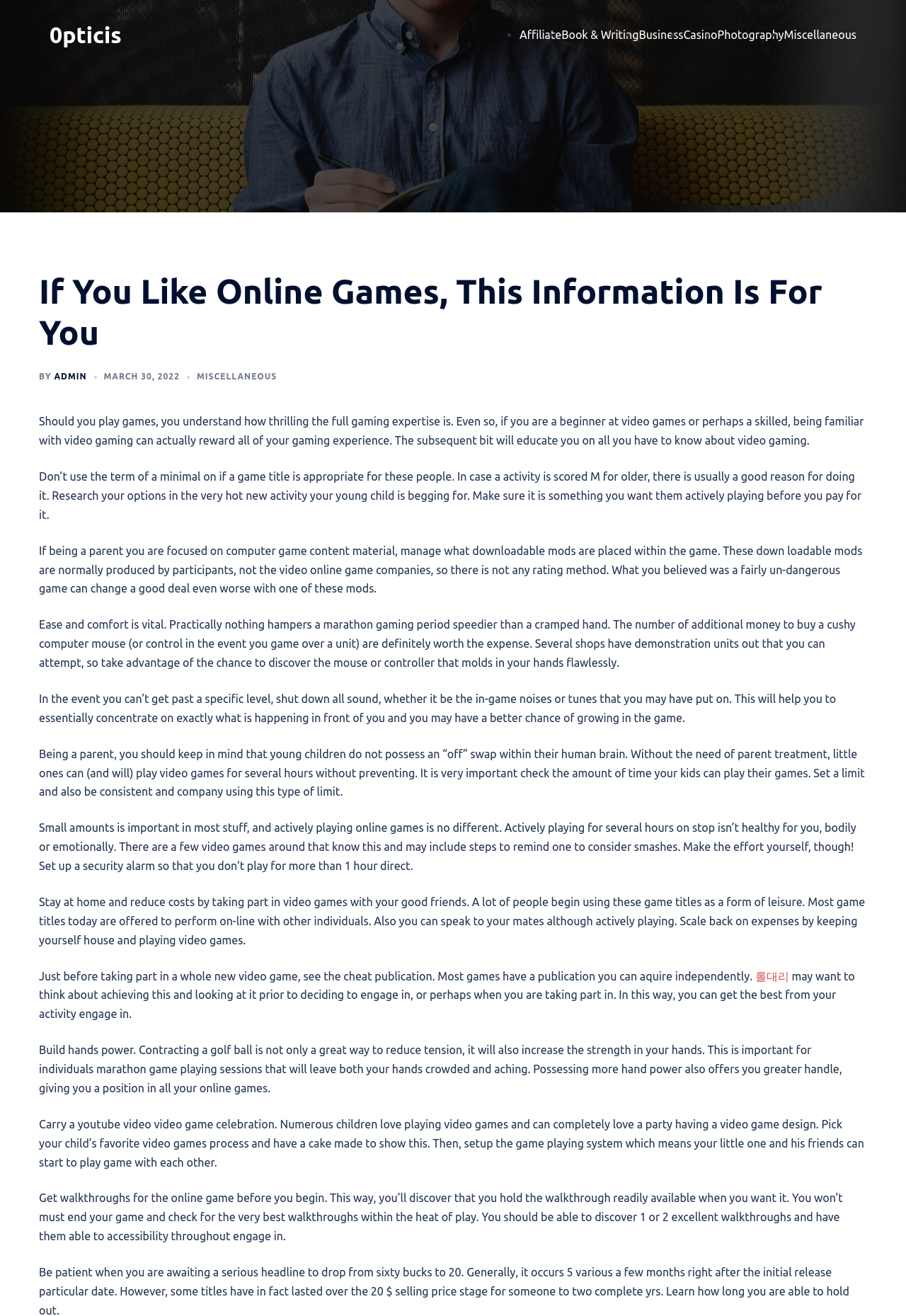Please indicate the bounding box coordinates of the element's region to be clicked to achieve the instruction: "go to the department of applied science". Provide the coordinates as four float numbers between 0 and 1, i.e., [left, top, right, bottom].

None